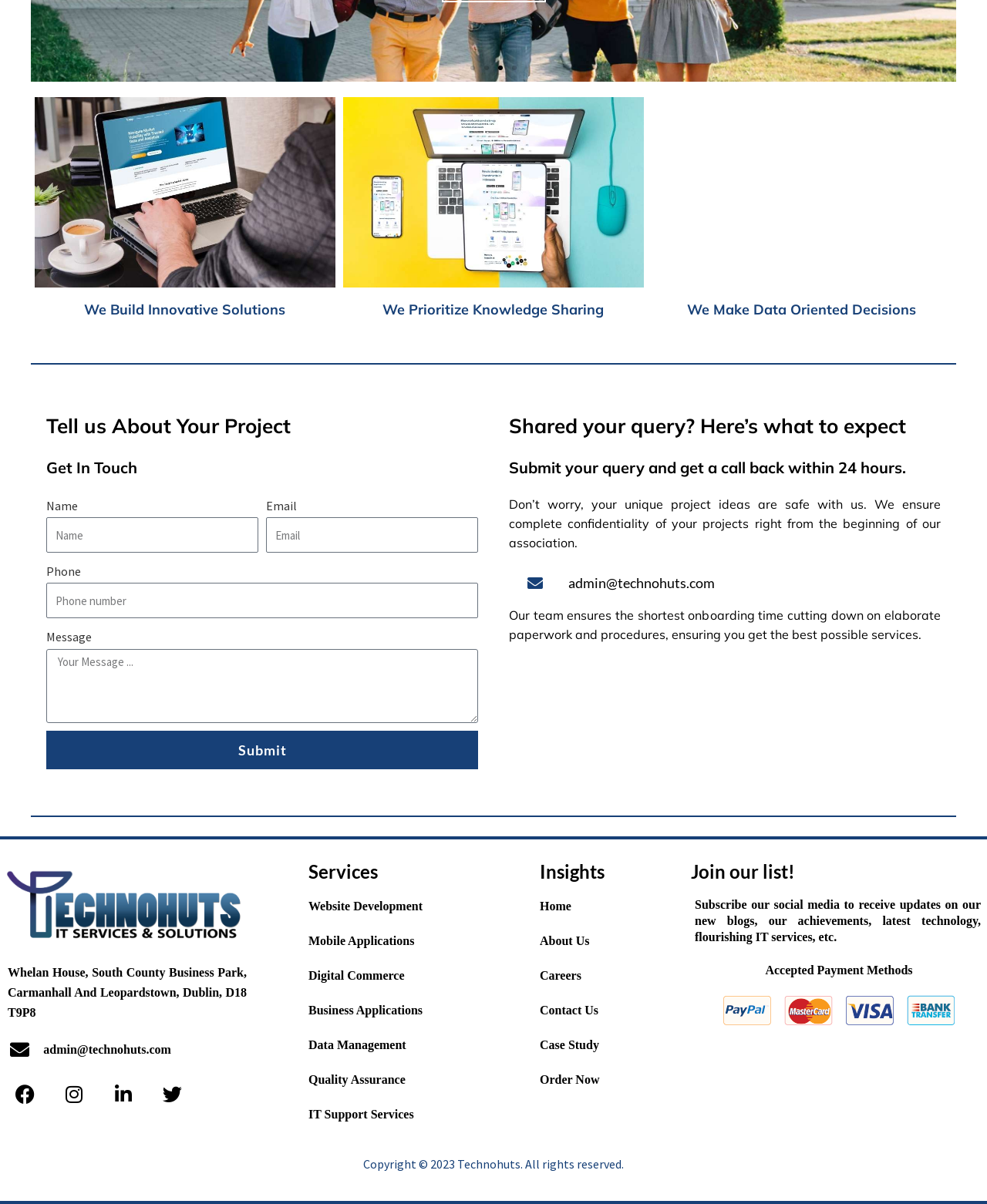Pinpoint the bounding box coordinates of the clickable element needed to complete the instruction: "Go to the 'Services' page". The coordinates should be provided as four float numbers between 0 and 1: [left, top, right, bottom].

[0.312, 0.716, 0.5, 0.732]